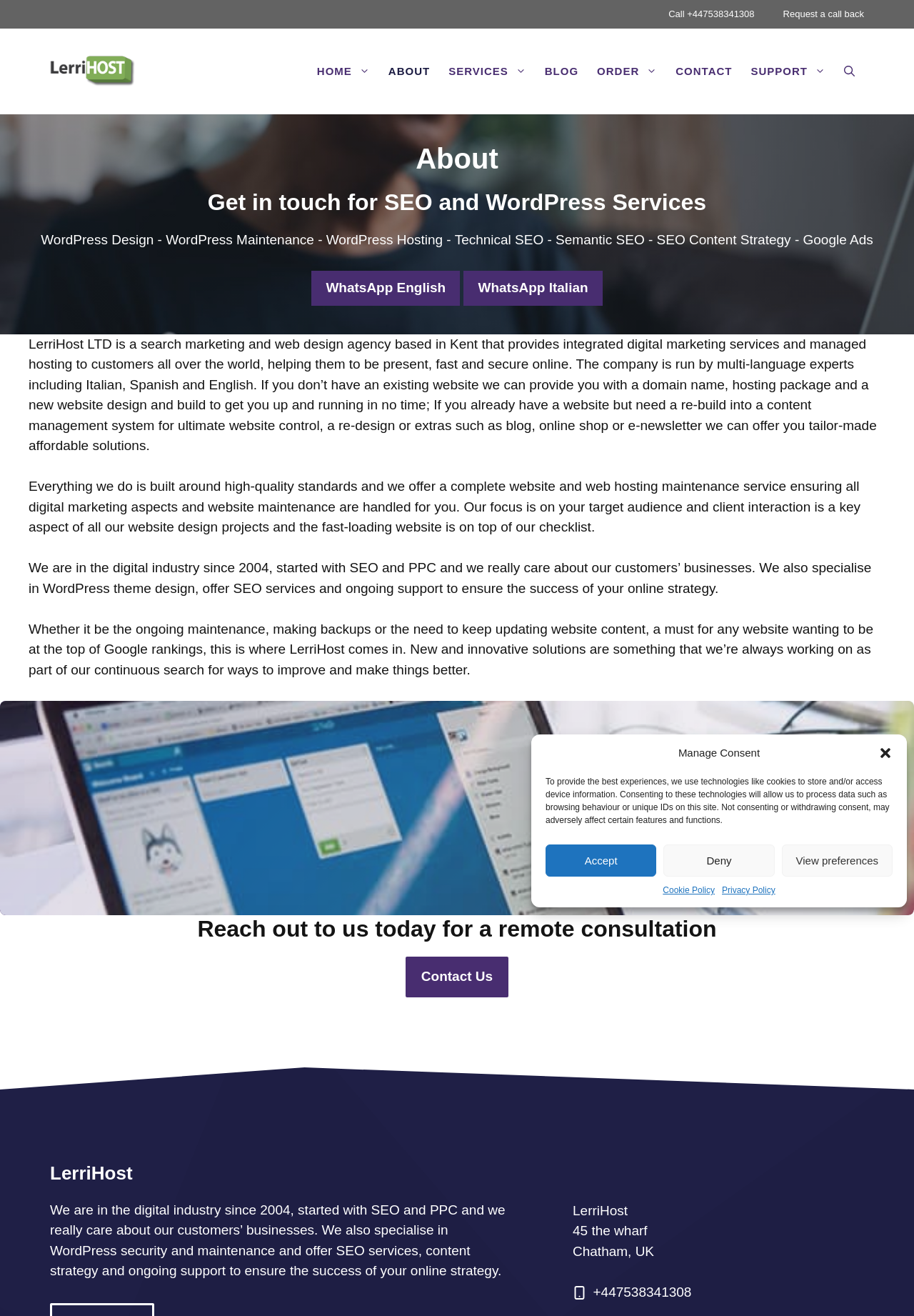Predict the bounding box coordinates of the UI element that matches this description: "parent_node: Bertrand's Pensees". The coordinates should be in the format [left, top, right, bottom] with each value between 0 and 1.

None